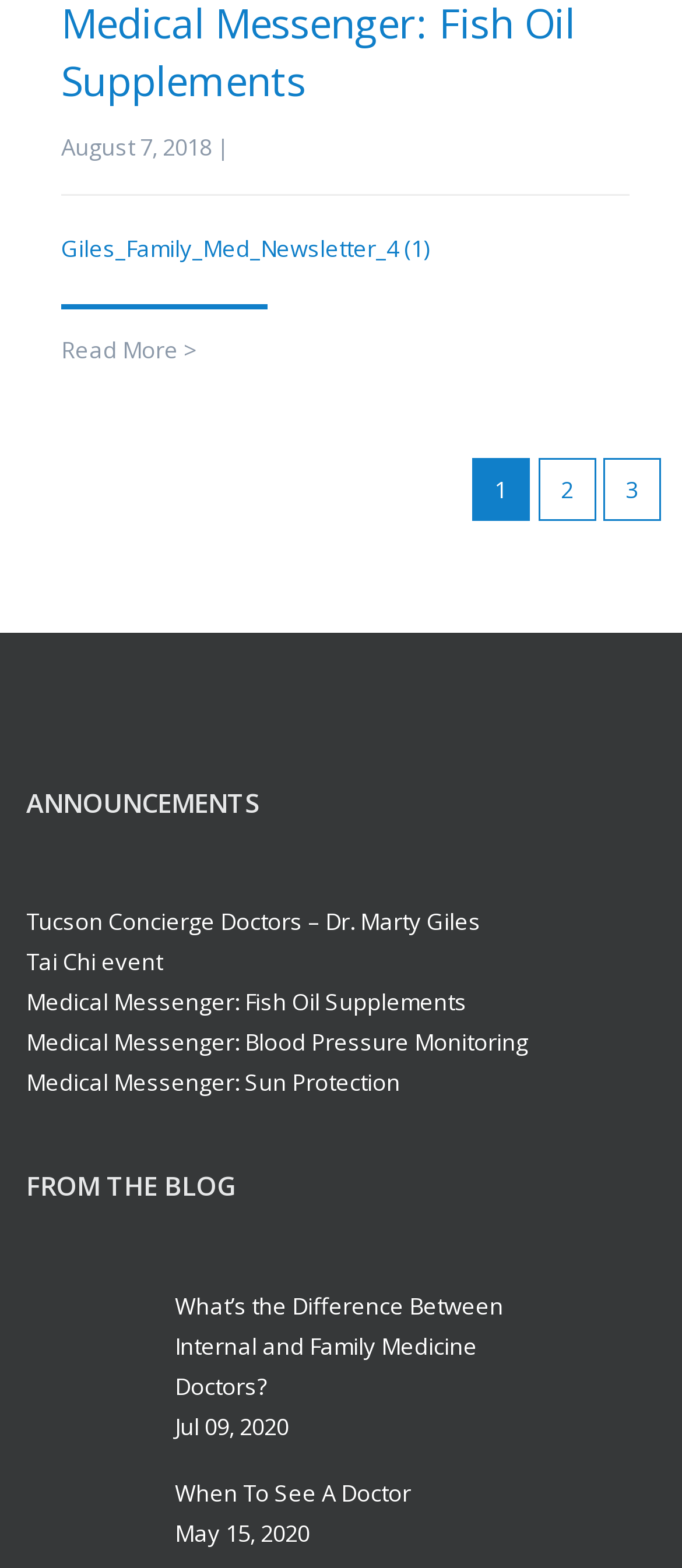Please provide the bounding box coordinates for the element that needs to be clicked to perform the instruction: "Read newsletter". The coordinates must consist of four float numbers between 0 and 1, formatted as [left, top, right, bottom].

[0.09, 0.149, 0.628, 0.169]